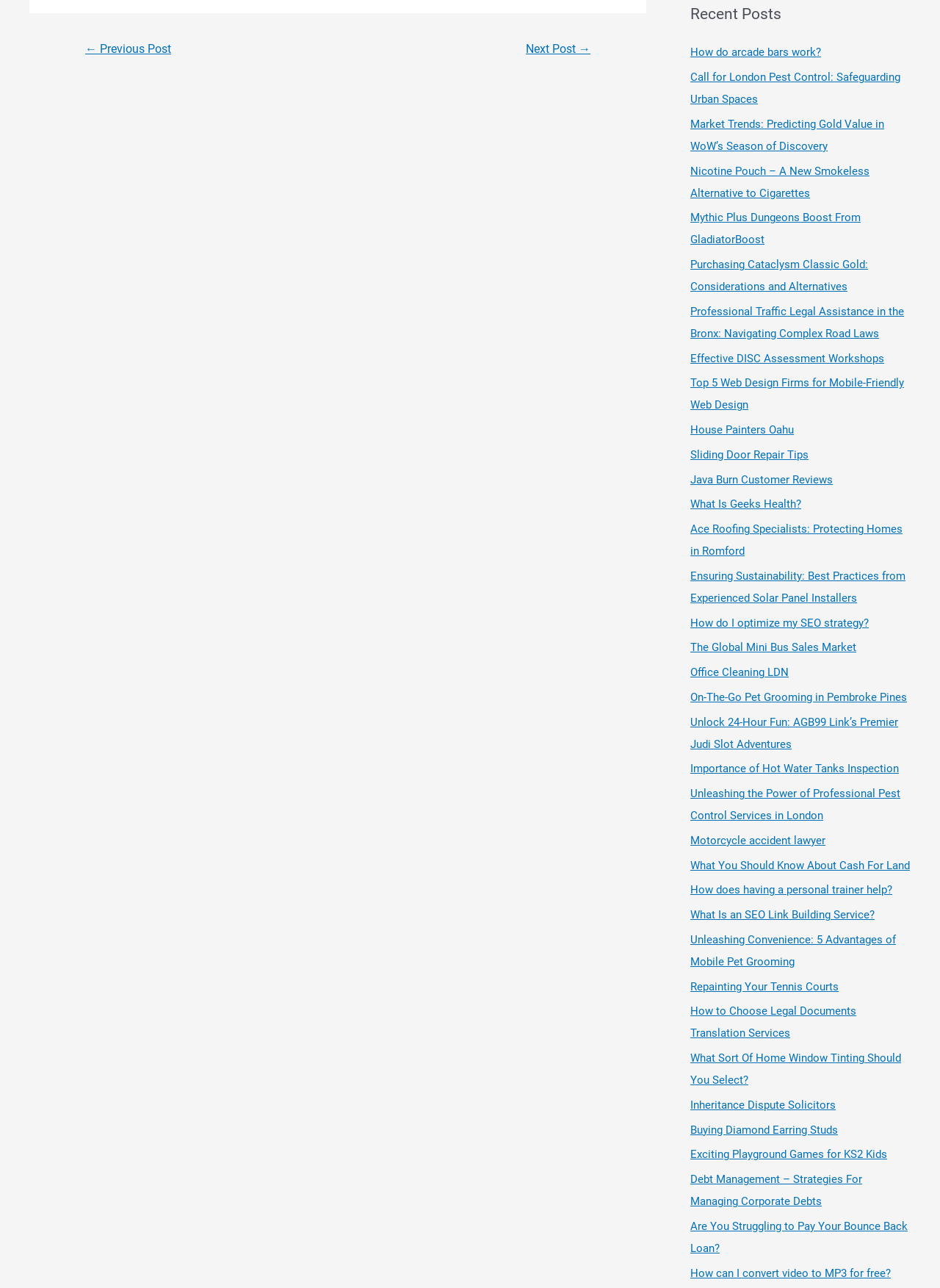How many links are listed under 'Recent Posts'? Please answer the question using a single word or phrase based on the image.

35